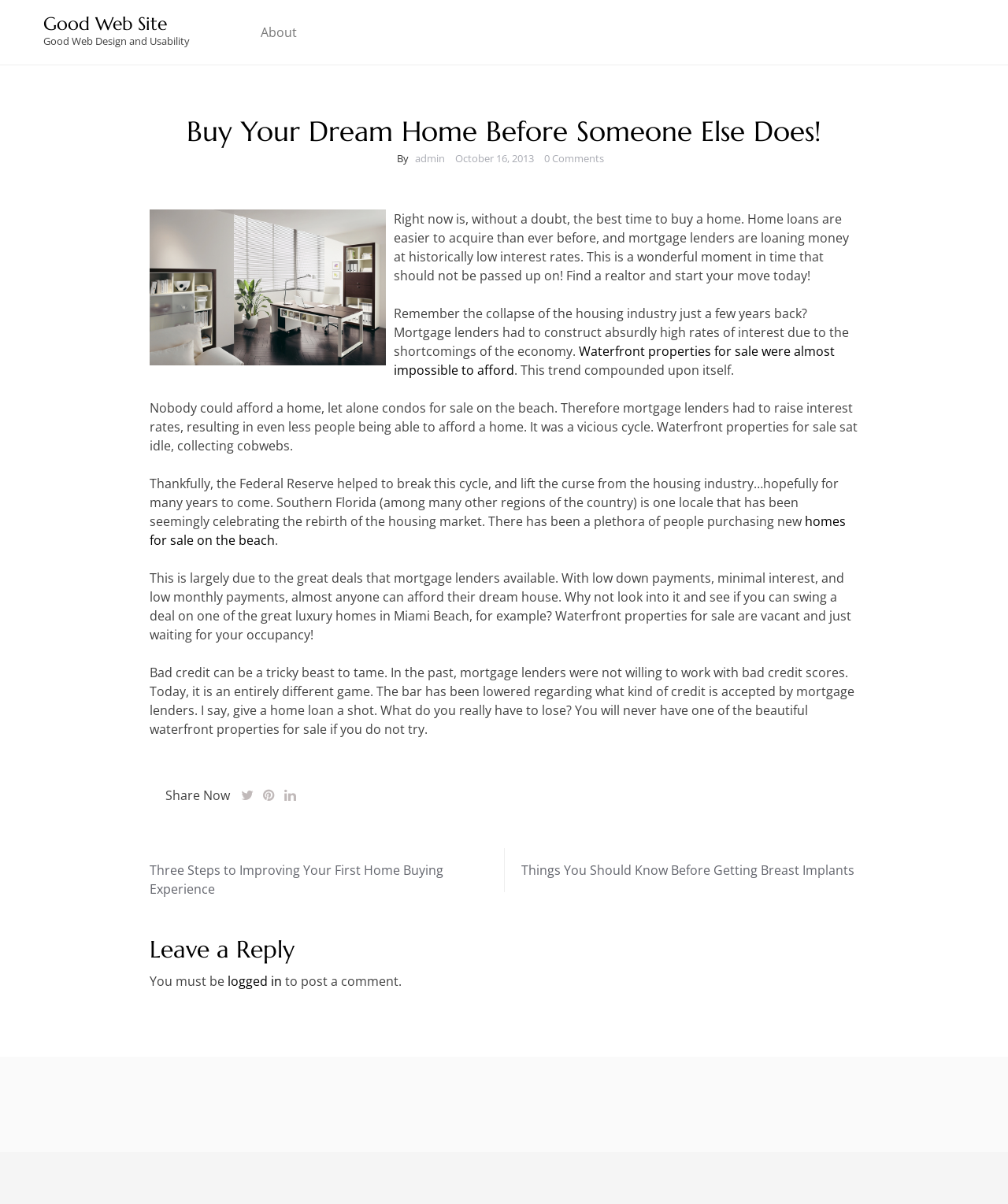Who wrote the article?
Analyze the image and provide a thorough answer to the question.

The author of the article is mentioned in the article header as 'admin', which is a link to the author's profile or page.